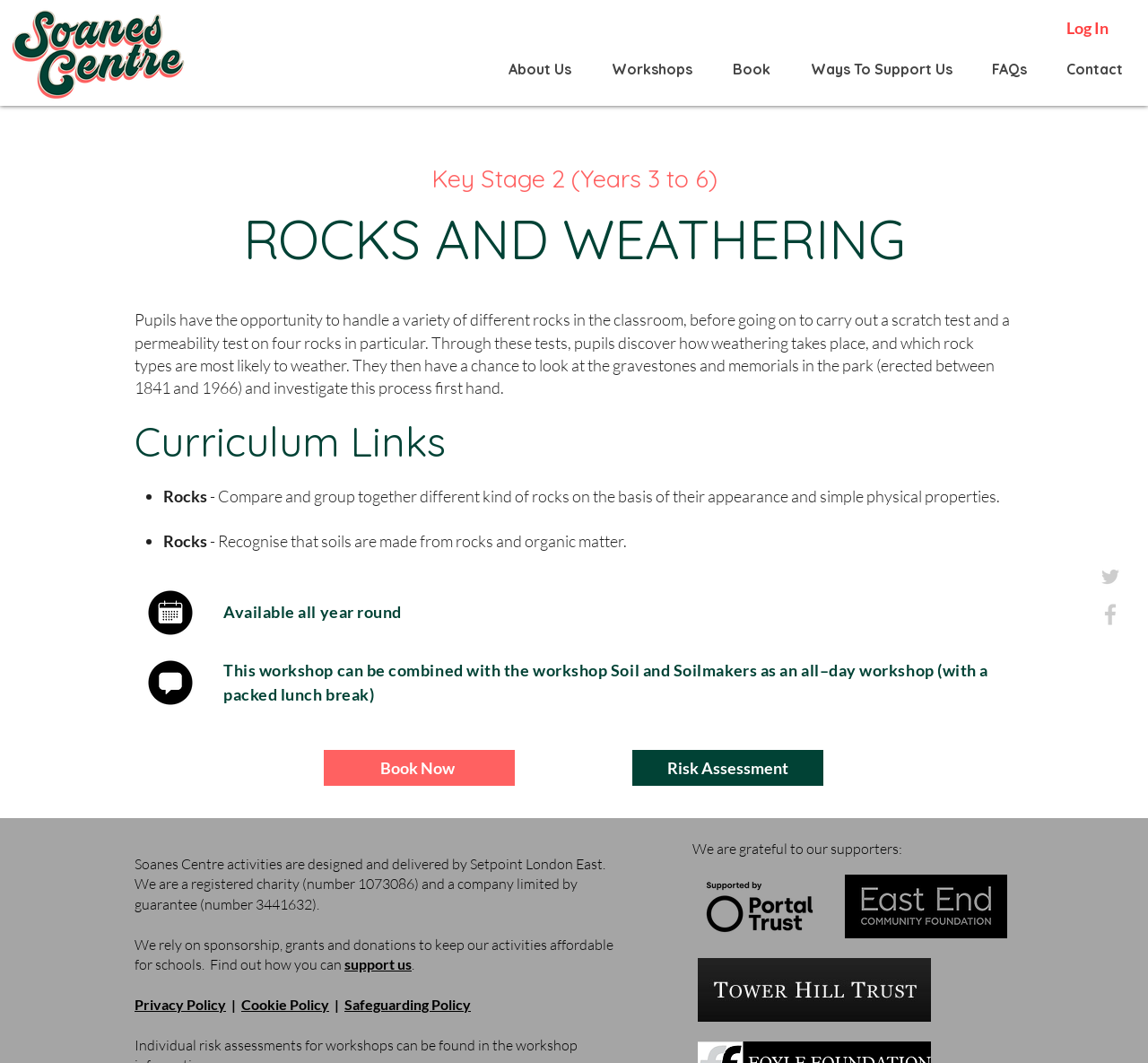Find the bounding box coordinates for the element that must be clicked to complete the instruction: "View the 'Risk Assessment'". The coordinates should be four float numbers between 0 and 1, indicated as [left, top, right, bottom].

[0.551, 0.706, 0.717, 0.739]